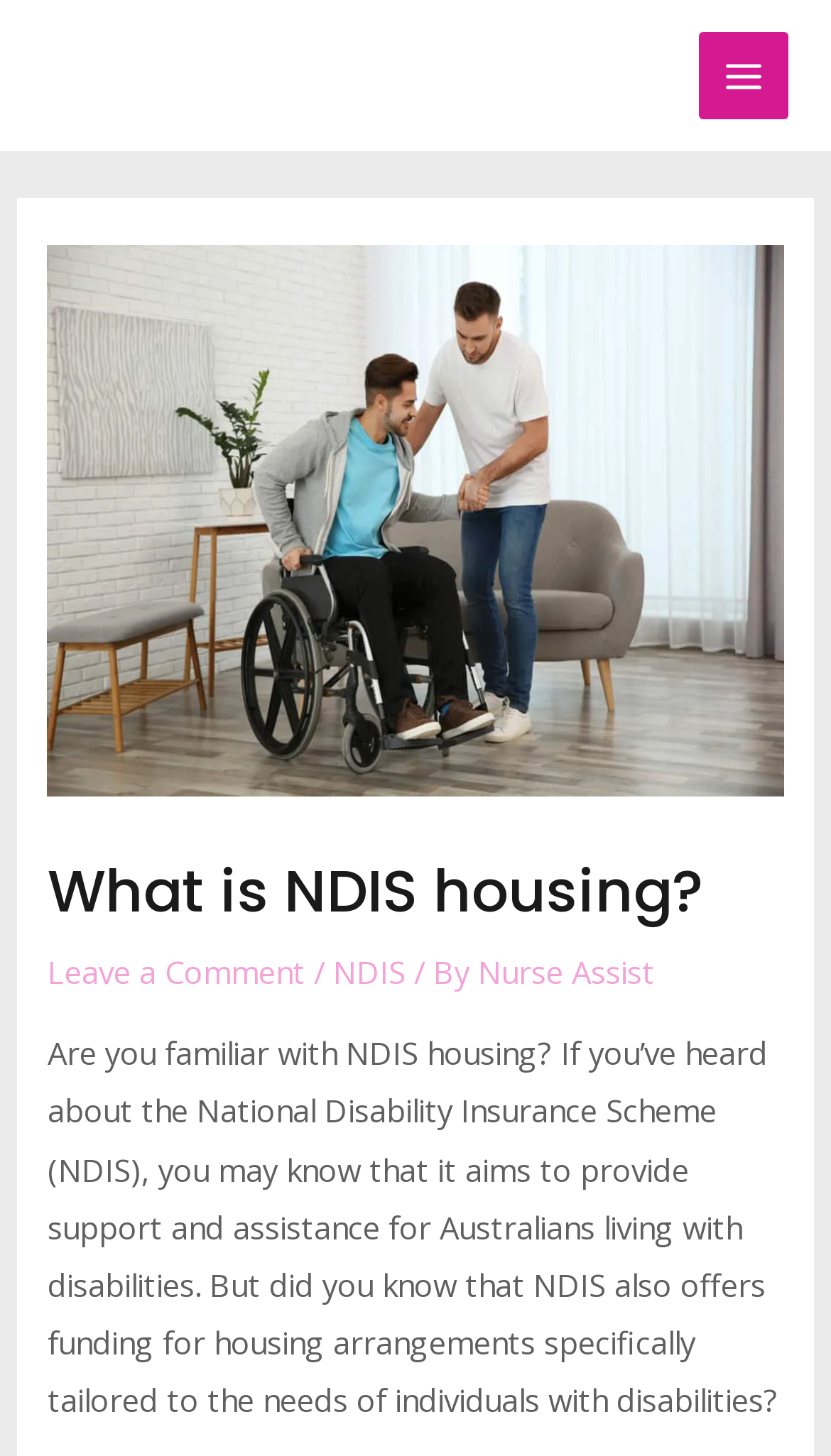Reply to the question with a single word or phrase:
Who is the author of the article?

Nurse Assist